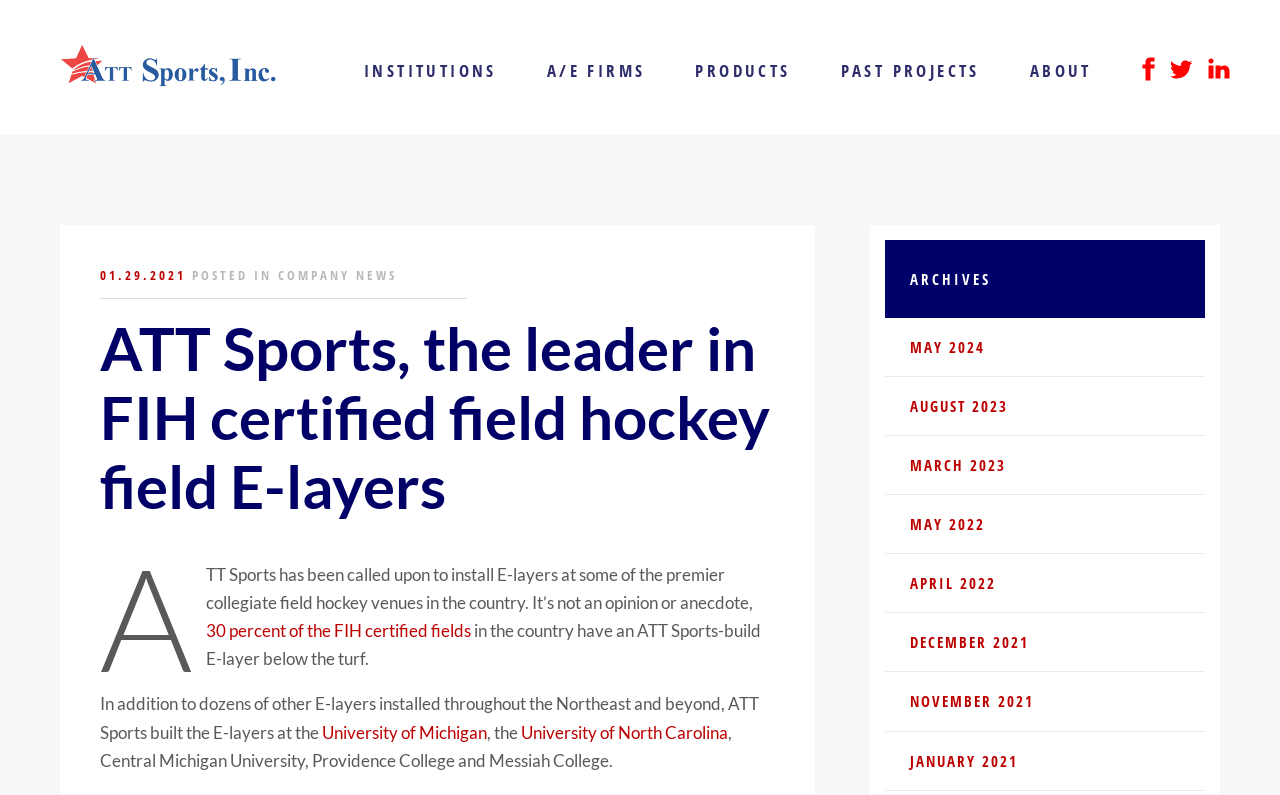Determine the bounding box coordinates for the HTML element described here: "University of Michigan".

[0.252, 0.908, 0.38, 0.934]